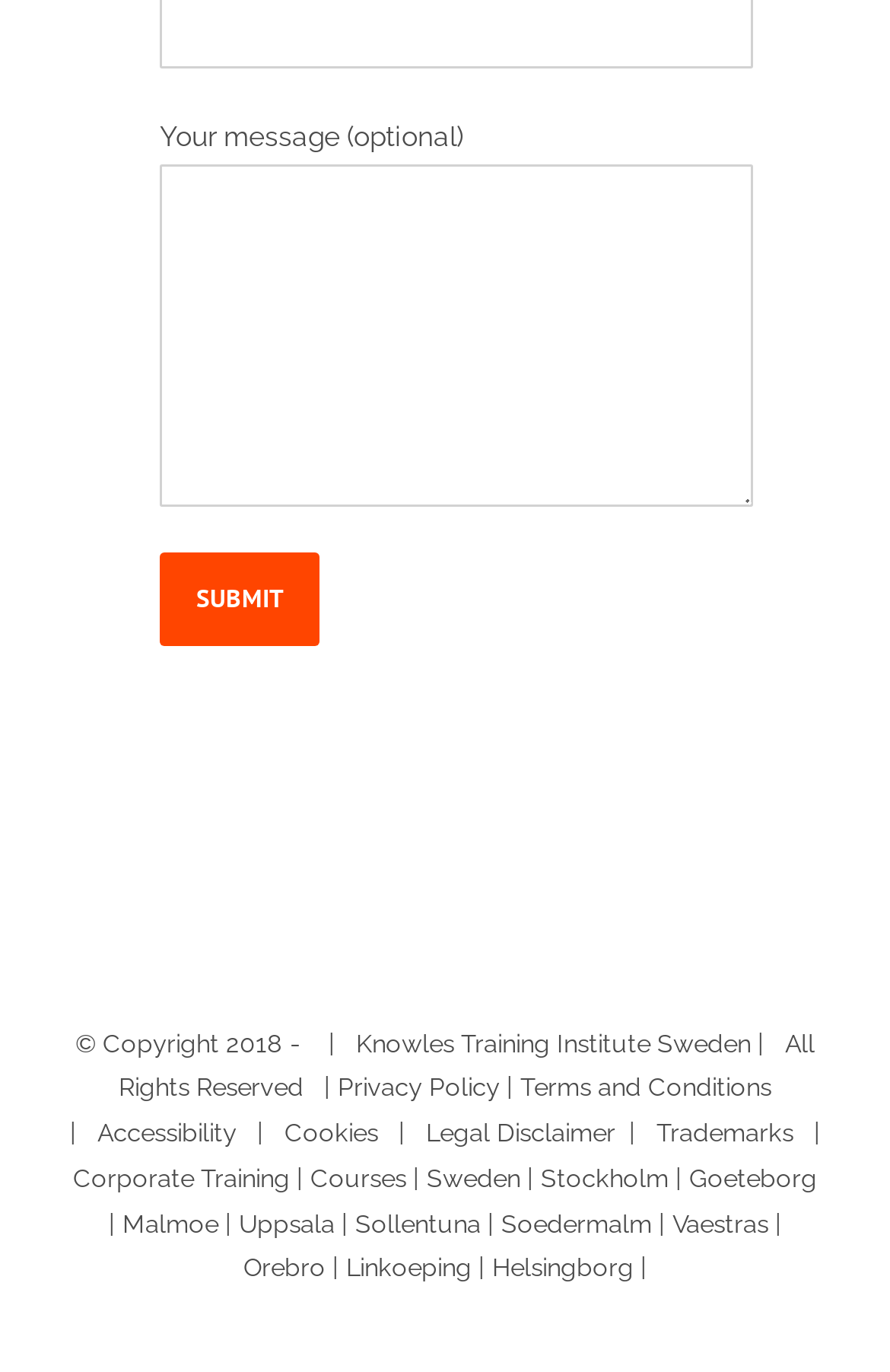How many vertical sections are present on the webpage?
Deliver a detailed and extensive answer to the question.

The webpage can be divided into two vertical sections: the main section containing the textbox and button, and the footer section containing the copyright information and links. The main section has a higher y-coordinate than the footer section, indicating that it is placed above the footer section.